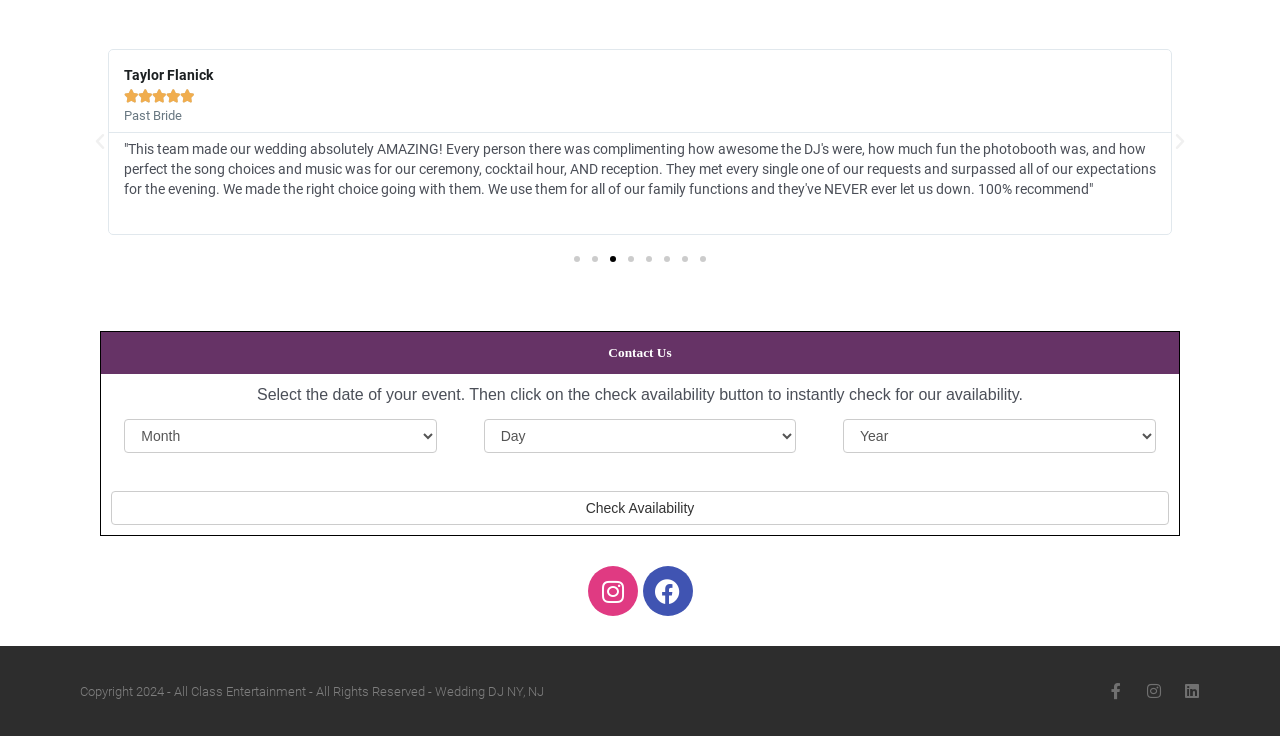Please examine the image and provide a detailed answer to the question: What is the name of the past bride?

I found the text 'Taylor Wright' next to 'Past Bride', which suggests that Taylor Wright is the name of the past bride.